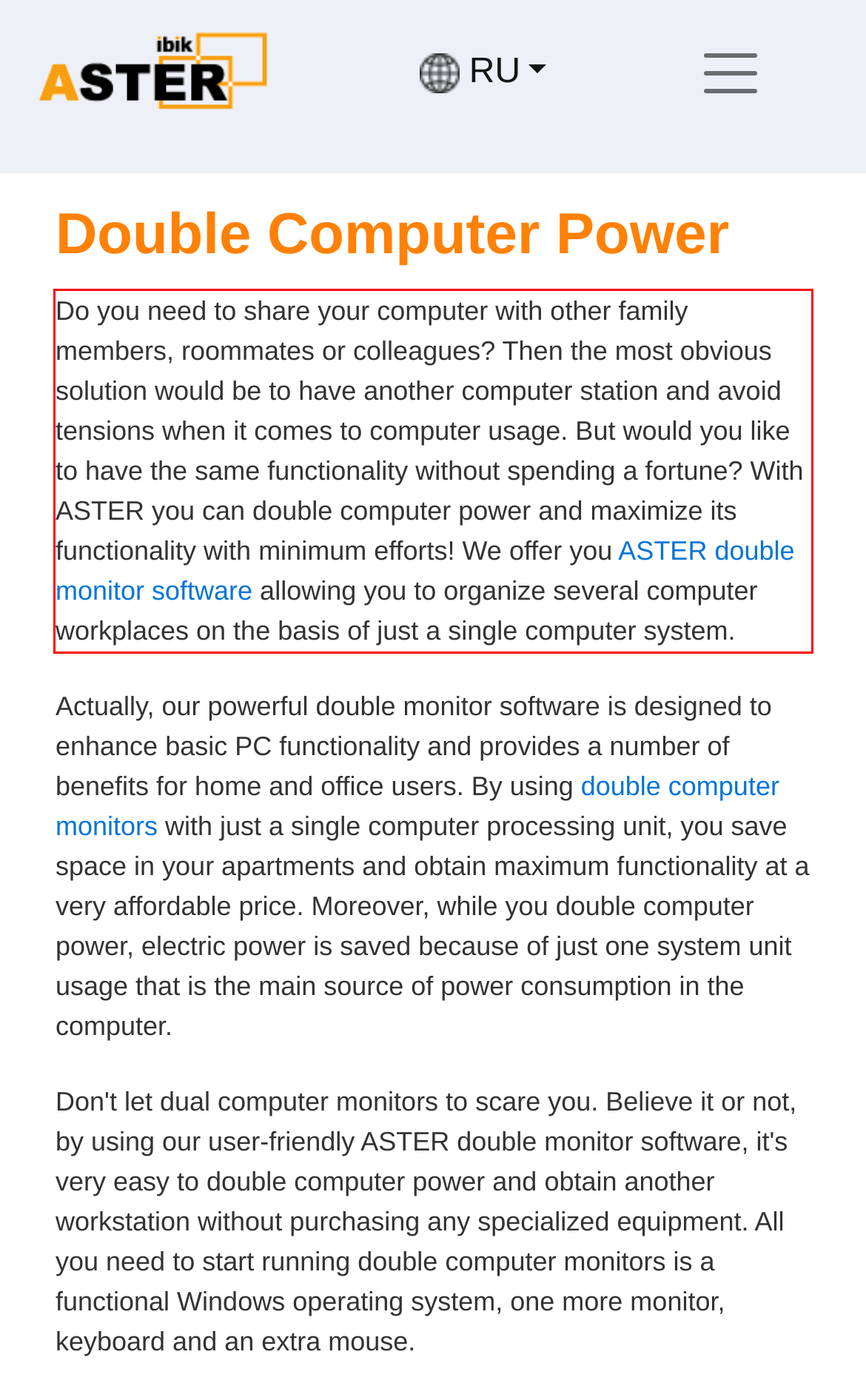The screenshot you have been given contains a UI element surrounded by a red rectangle. Use OCR to read and extract the text inside this red rectangle.

Do you need to share your computer with other family members, roommates or colleagues? Then the most obvious solution would be to have another computer station and avoid tensions when it comes to computer usage. But would you like to have the same functionality without spending a fortune? With ASTER you can double computer power and maximize its functionality with minimum efforts! We offer you ASTER double monitor software allowing you to organize several computer workplaces on the basis of just a single computer system.